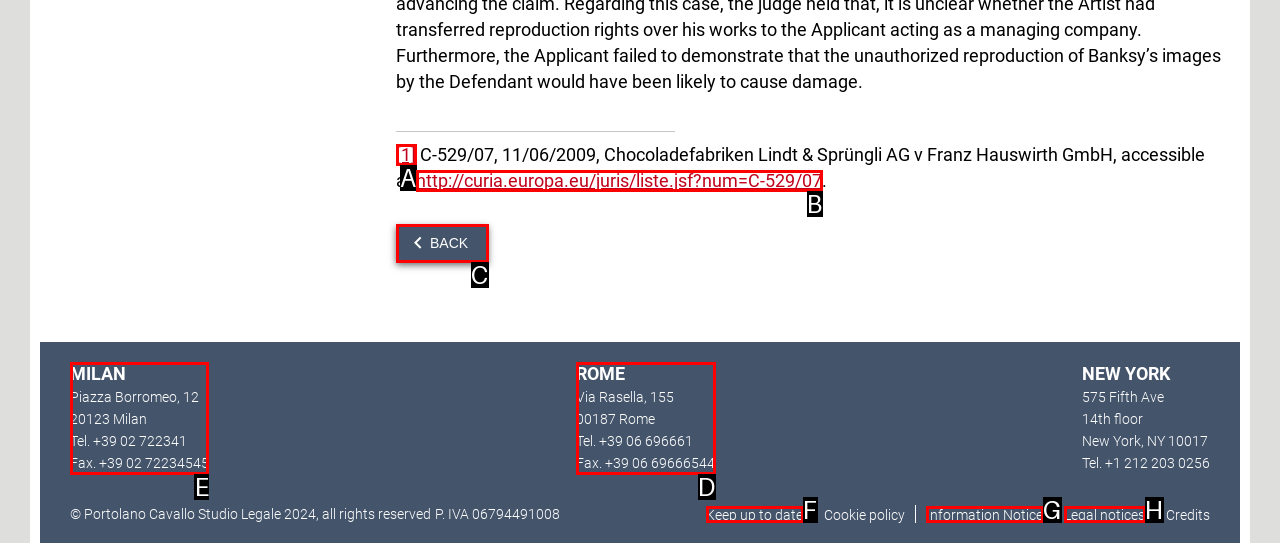Specify the letter of the UI element that should be clicked to achieve the following: Visit the Milan office
Provide the corresponding letter from the choices given.

E